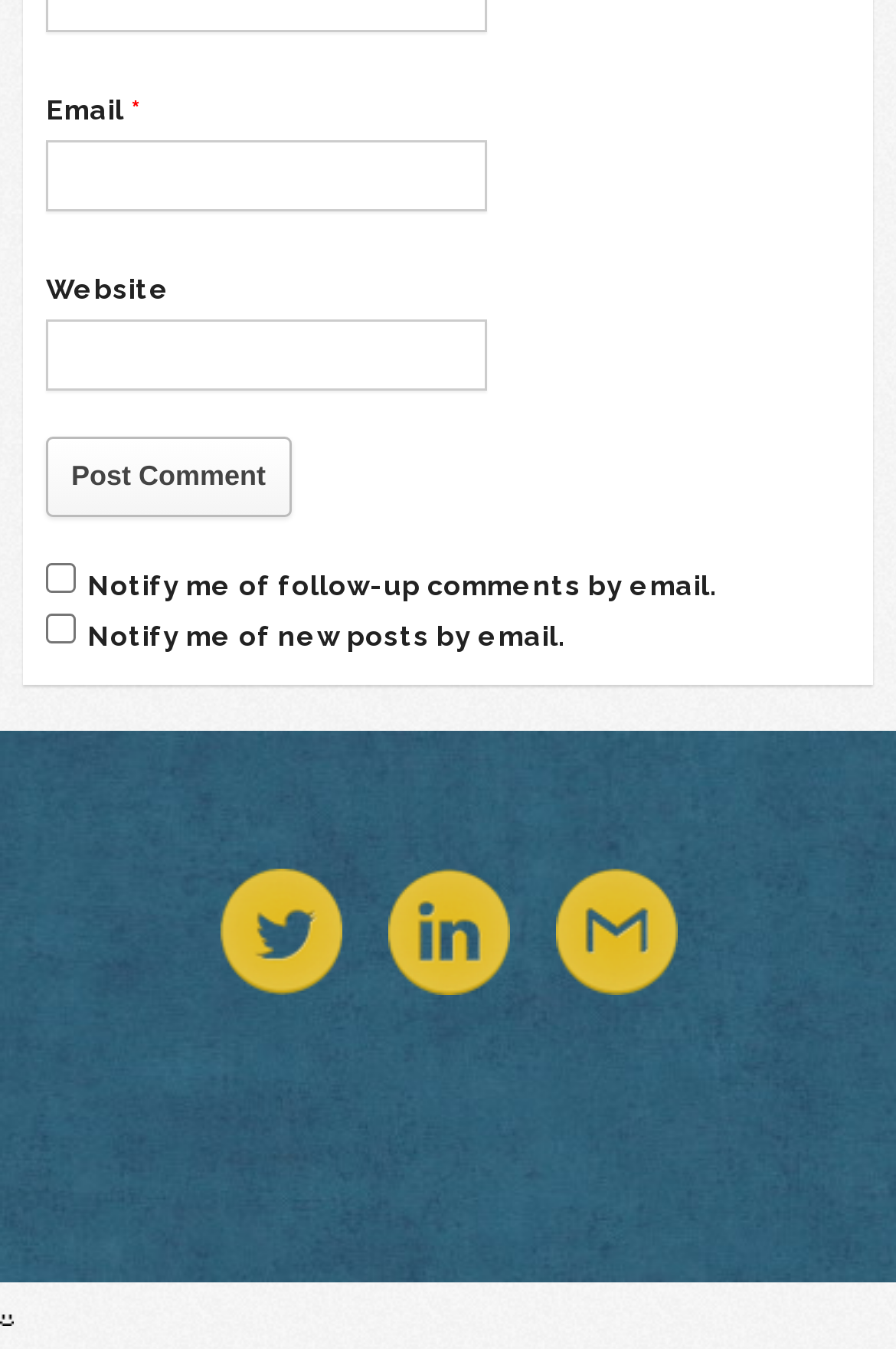Find the bounding box coordinates of the element to click in order to complete the given instruction: "Check to receive follow-up comments by email."

[0.051, 0.418, 0.085, 0.44]